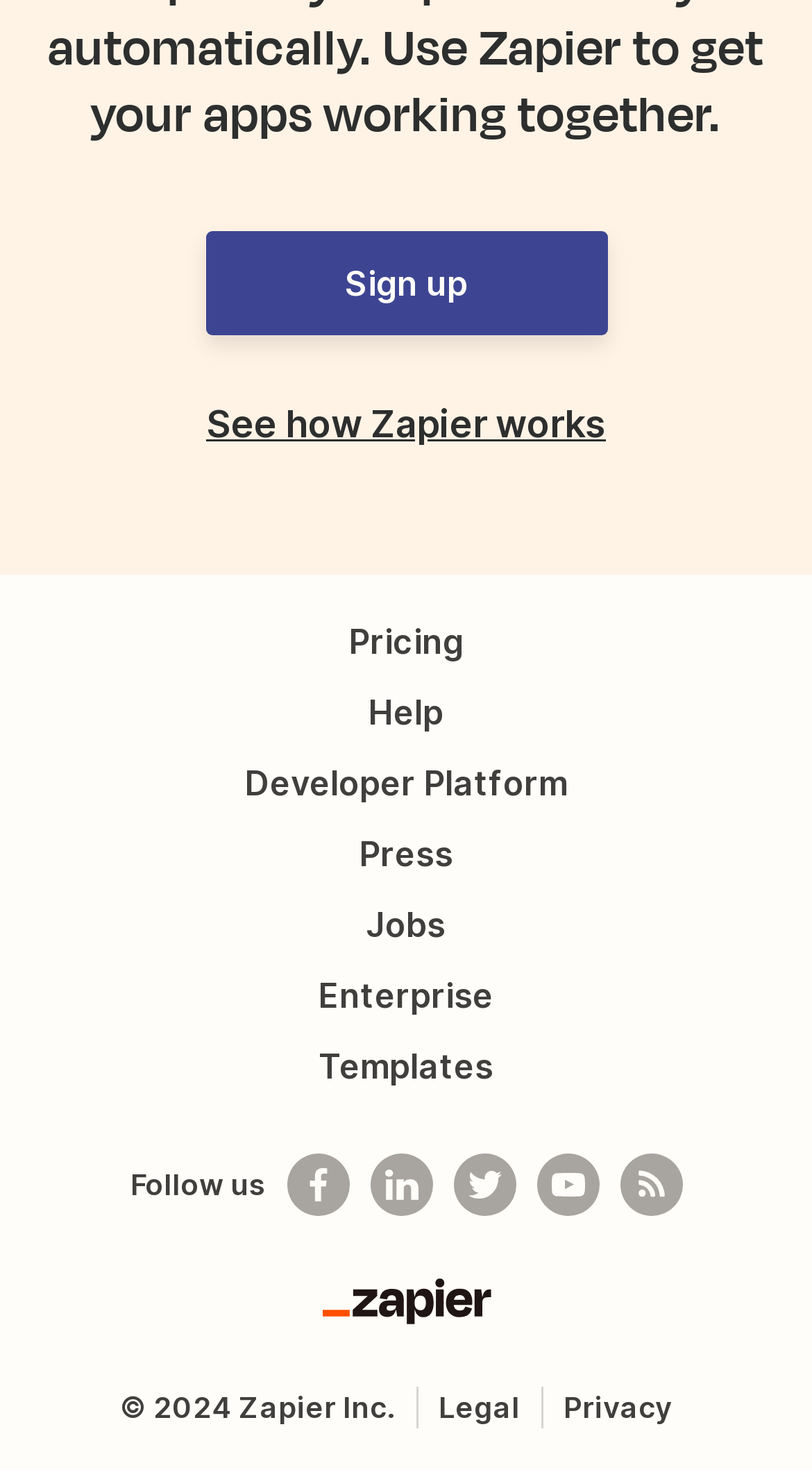Identify the bounding box coordinates of the area you need to click to perform the following instruction: "Follow us on Facebook".

[0.353, 0.784, 0.429, 0.827]